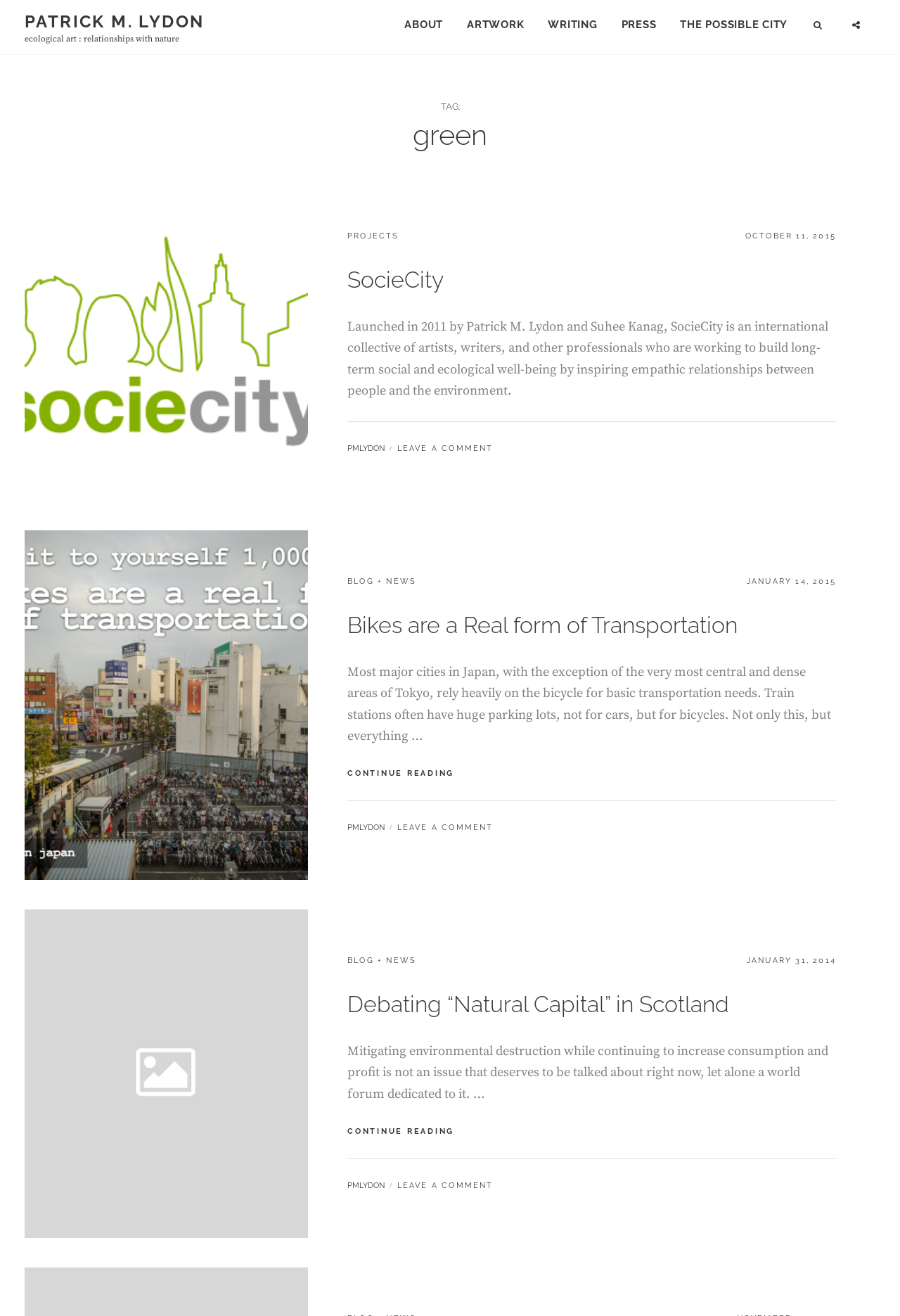From the image, can you give a detailed response to the question below:
What is the category of the first article?

I looked at the first article element and found a link with the text 'PROJECTS' which is categorized as 'CATEGORIES:'.